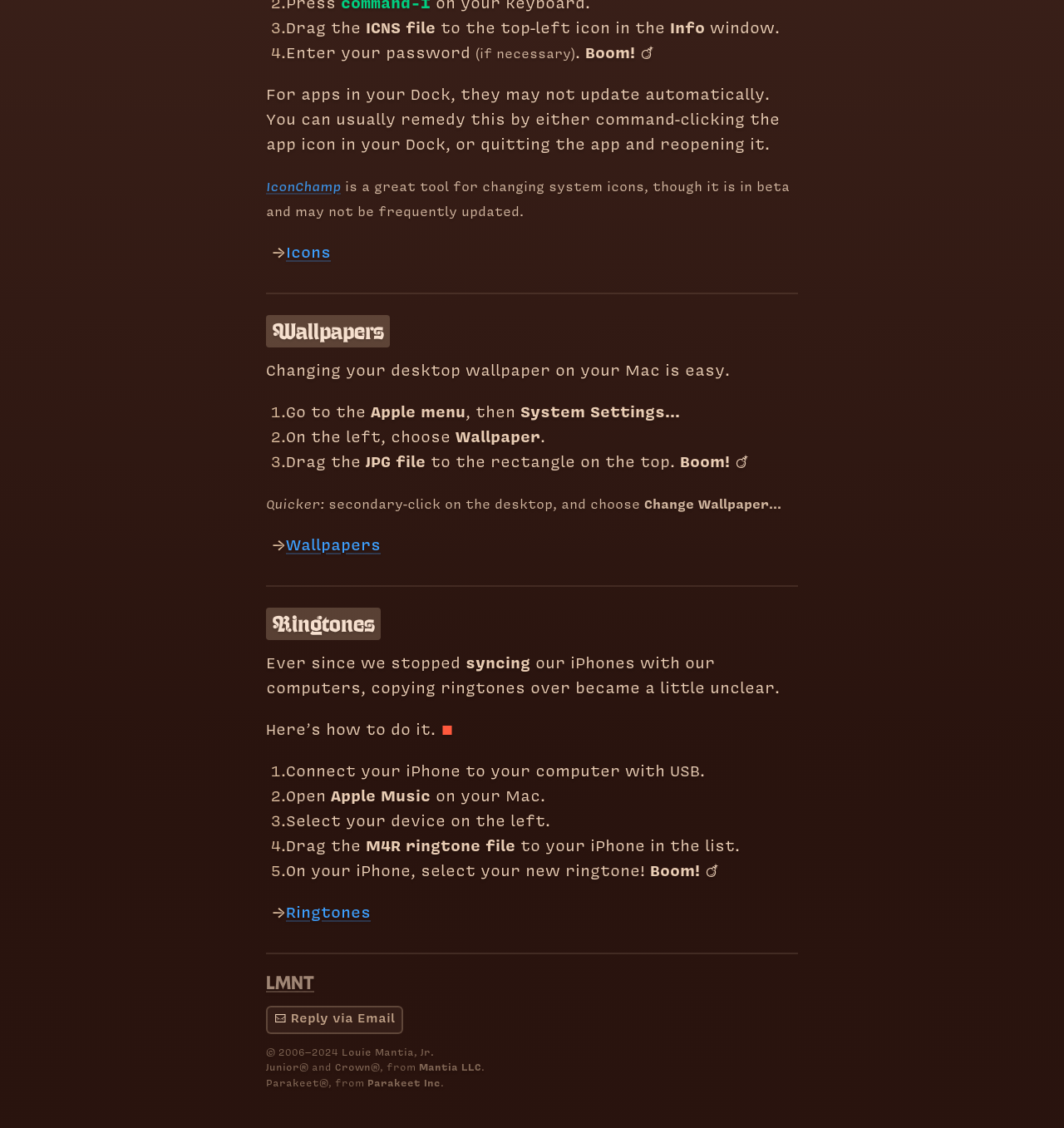Determine the bounding box for the described HTML element: "✉ Reply via Email". Ensure the coordinates are four float numbers between 0 and 1 in the format [left, top, right, bottom].

[0.25, 0.891, 0.379, 0.917]